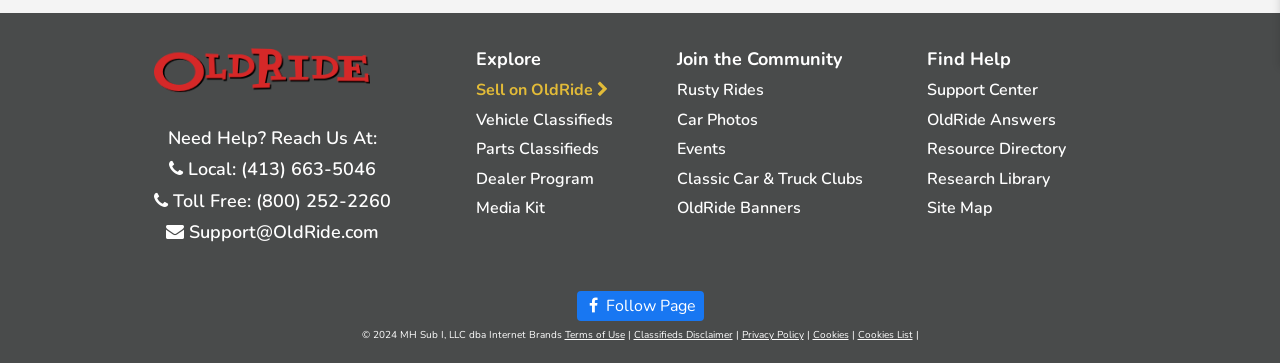Could you find the bounding box coordinates of the clickable area to complete this instruction: "Click on 'Sell on OldRide'"?

[0.372, 0.217, 0.475, 0.278]